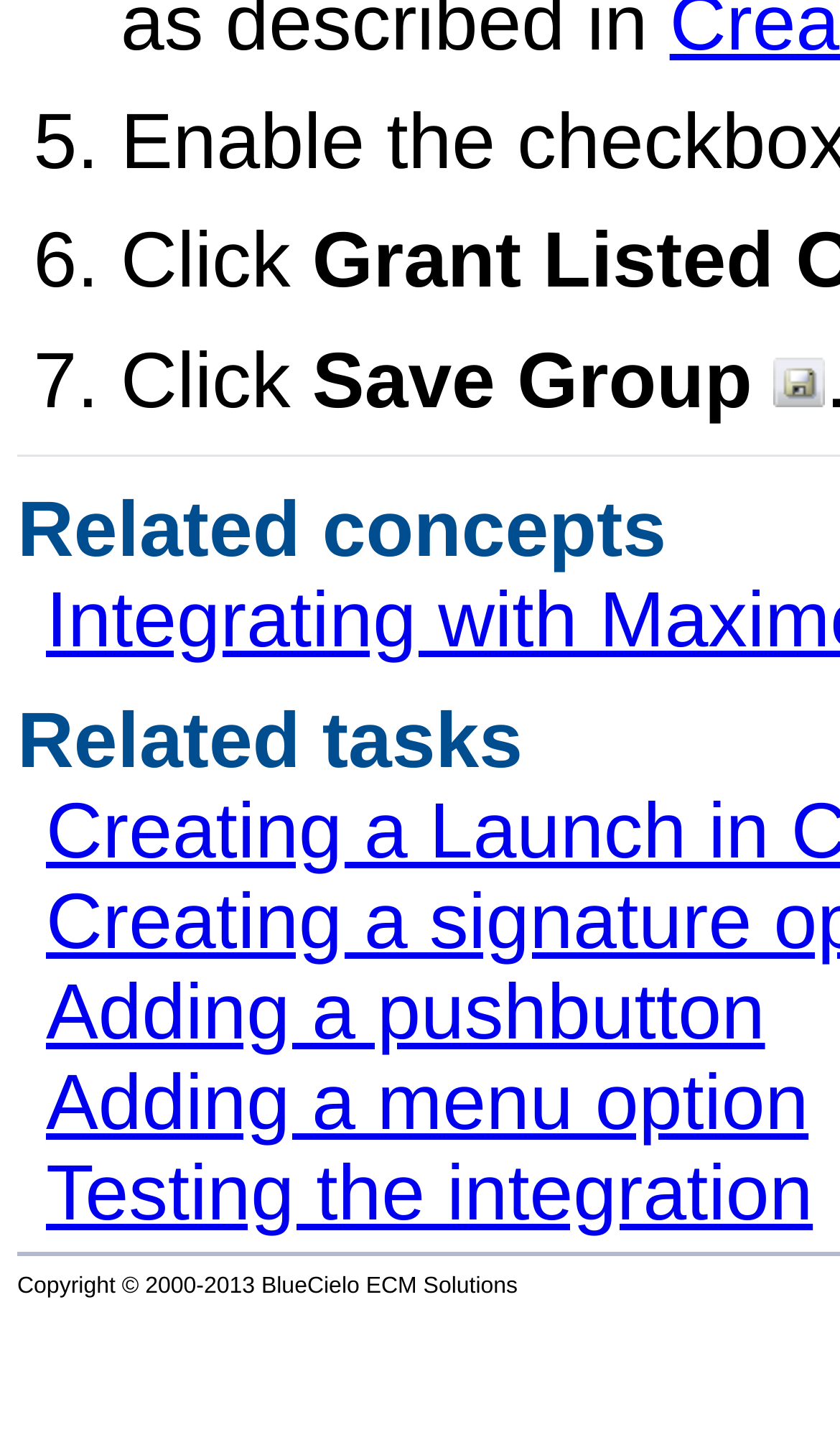Using the description "Testing the integration", predict the bounding box of the relevant HTML element.

[0.055, 0.791, 0.968, 0.852]